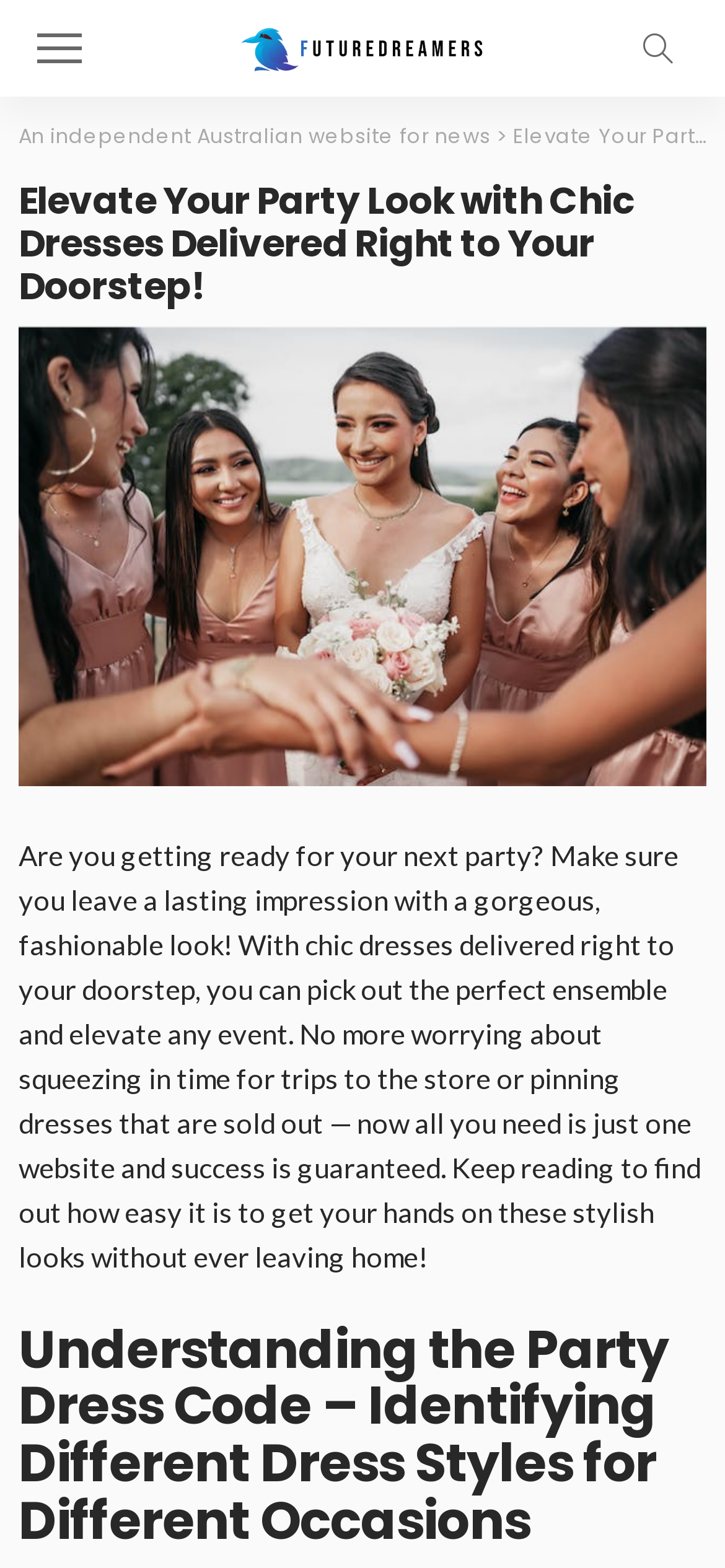Using the webpage screenshot, locate the HTML element that fits the following description and provide its bounding box: "title="off-canvas button"".

[0.051, 0.017, 0.113, 0.045]